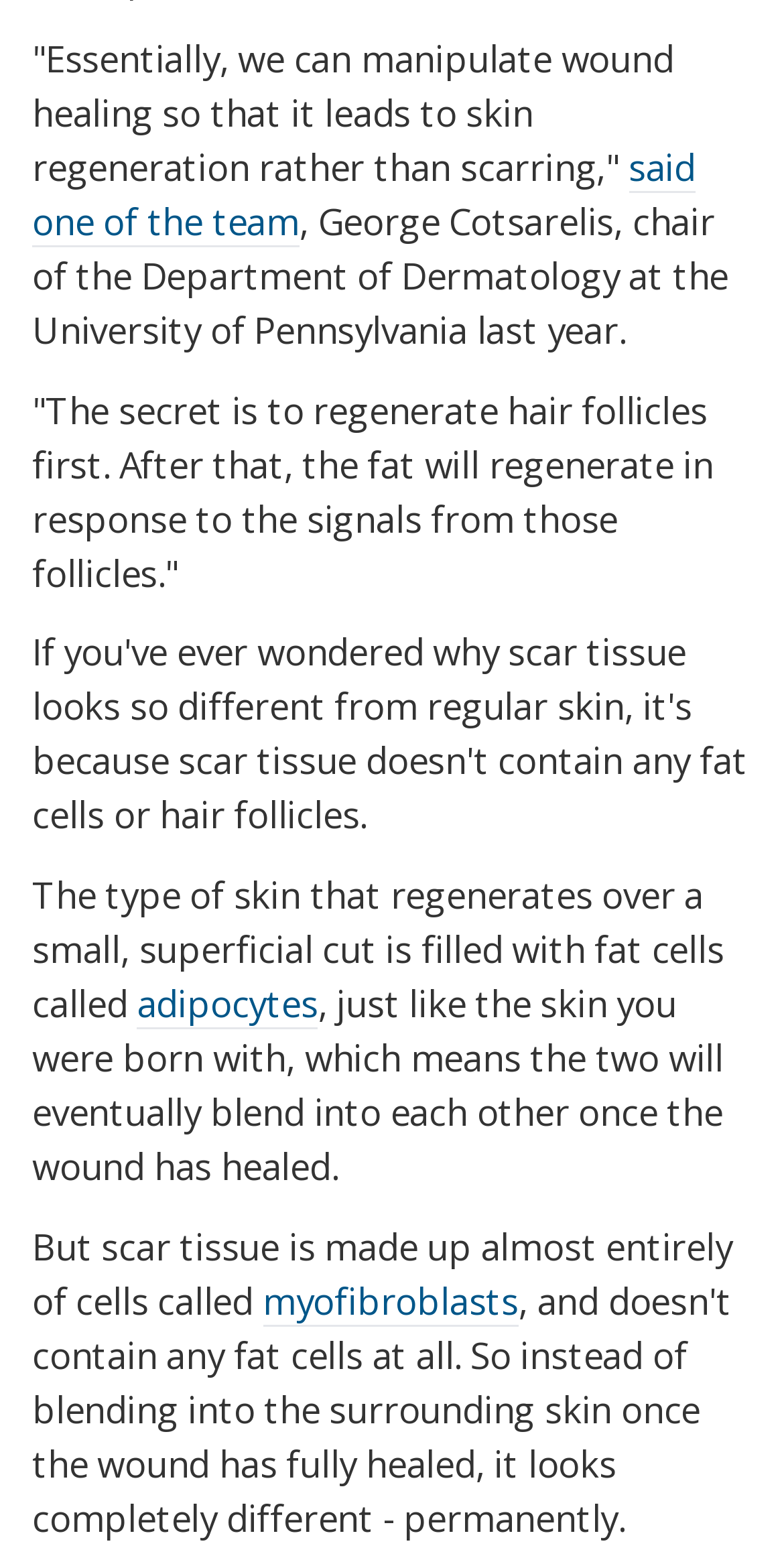Who is quoted in the article?
Based on the visual content, answer with a single word or a brief phrase.

George Cotsarelis